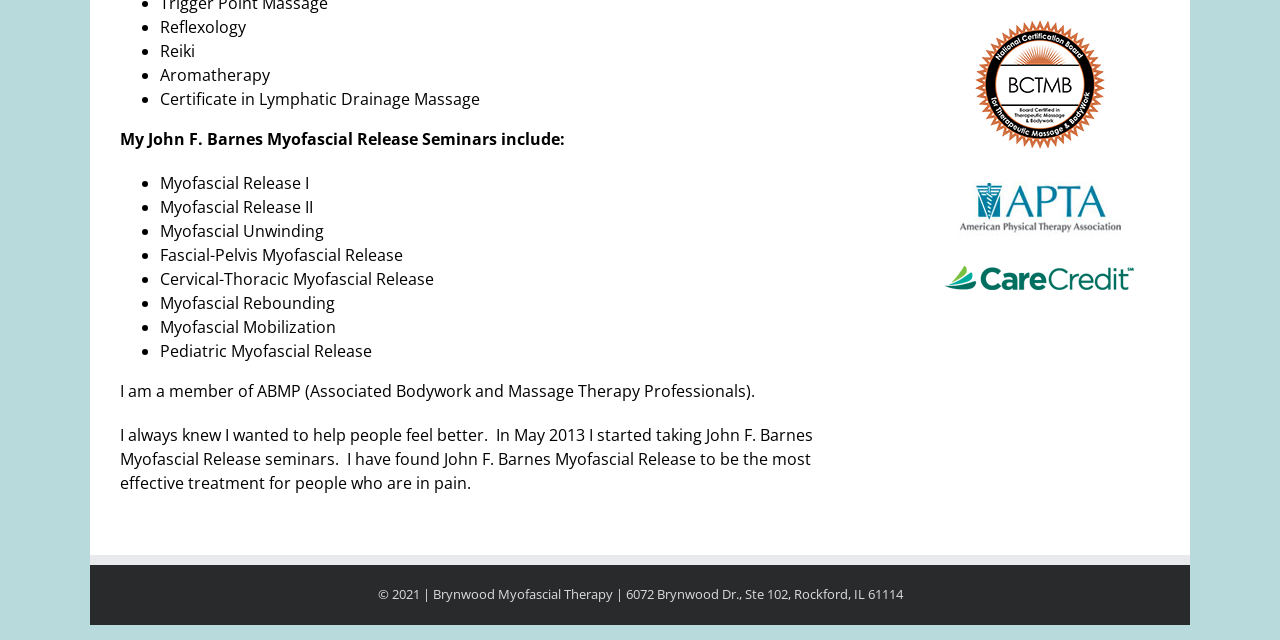Provide the bounding box coordinates in the format (top-left x, top-left y, bottom-right x, bottom-right y). All values are floating point numbers between 0 and 1. Determine the bounding box coordinate of the UI element described as: Go to Top

[0.904, 0.945, 0.941, 1.0]